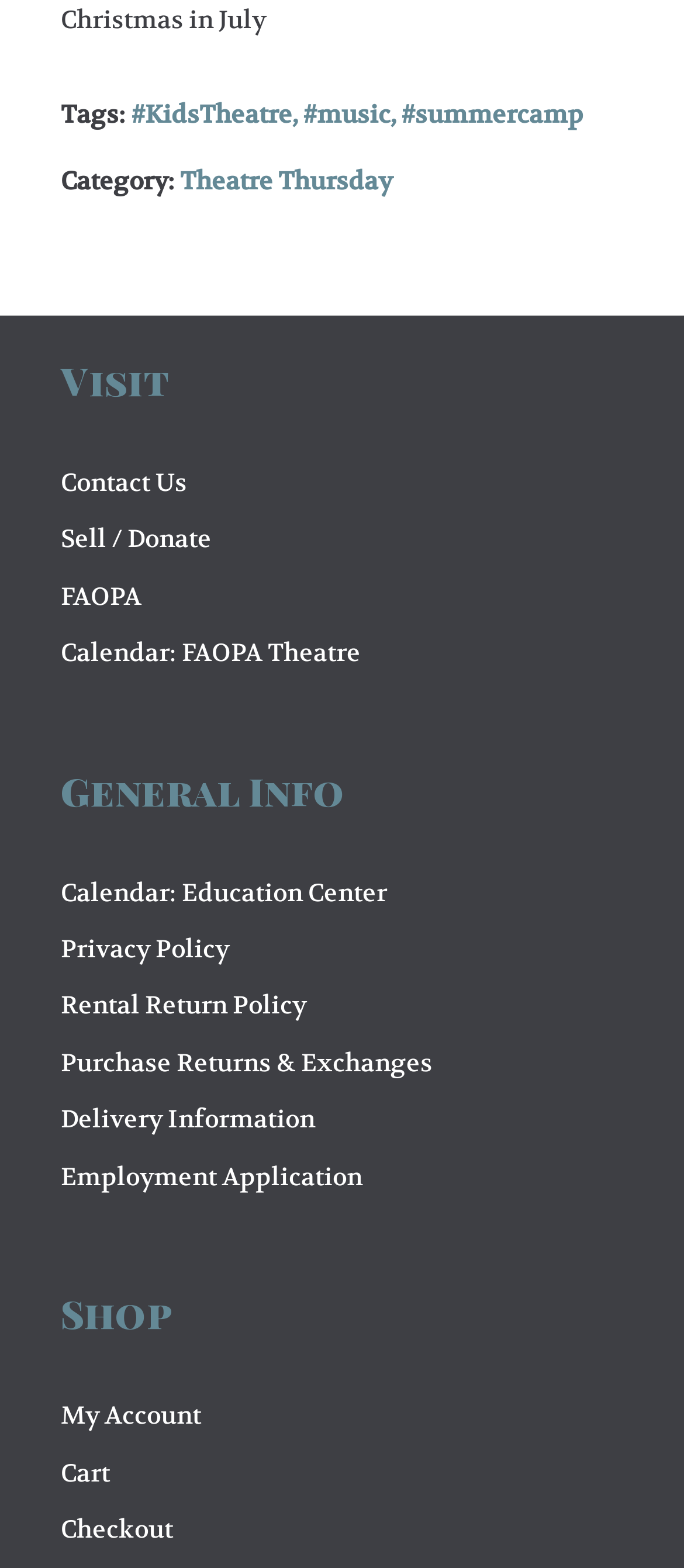Determine the bounding box coordinates for the area you should click to complete the following instruction: "Contact Us".

[0.088, 0.297, 0.273, 0.317]